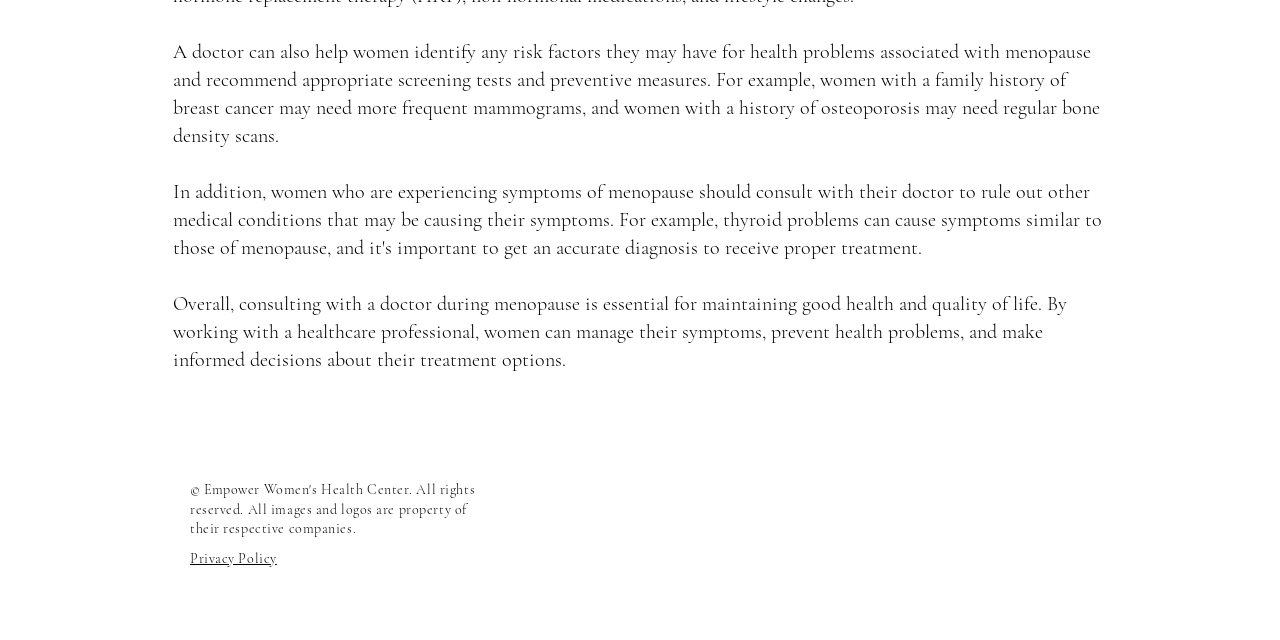Determine the bounding box coordinates of the UI element described below. Use the format (top-left x, top-left y, bottom-right x, bottom-right y) with floating point numbers between 0 and 1: Privacy Policy

[0.148, 0.859, 0.216, 0.886]